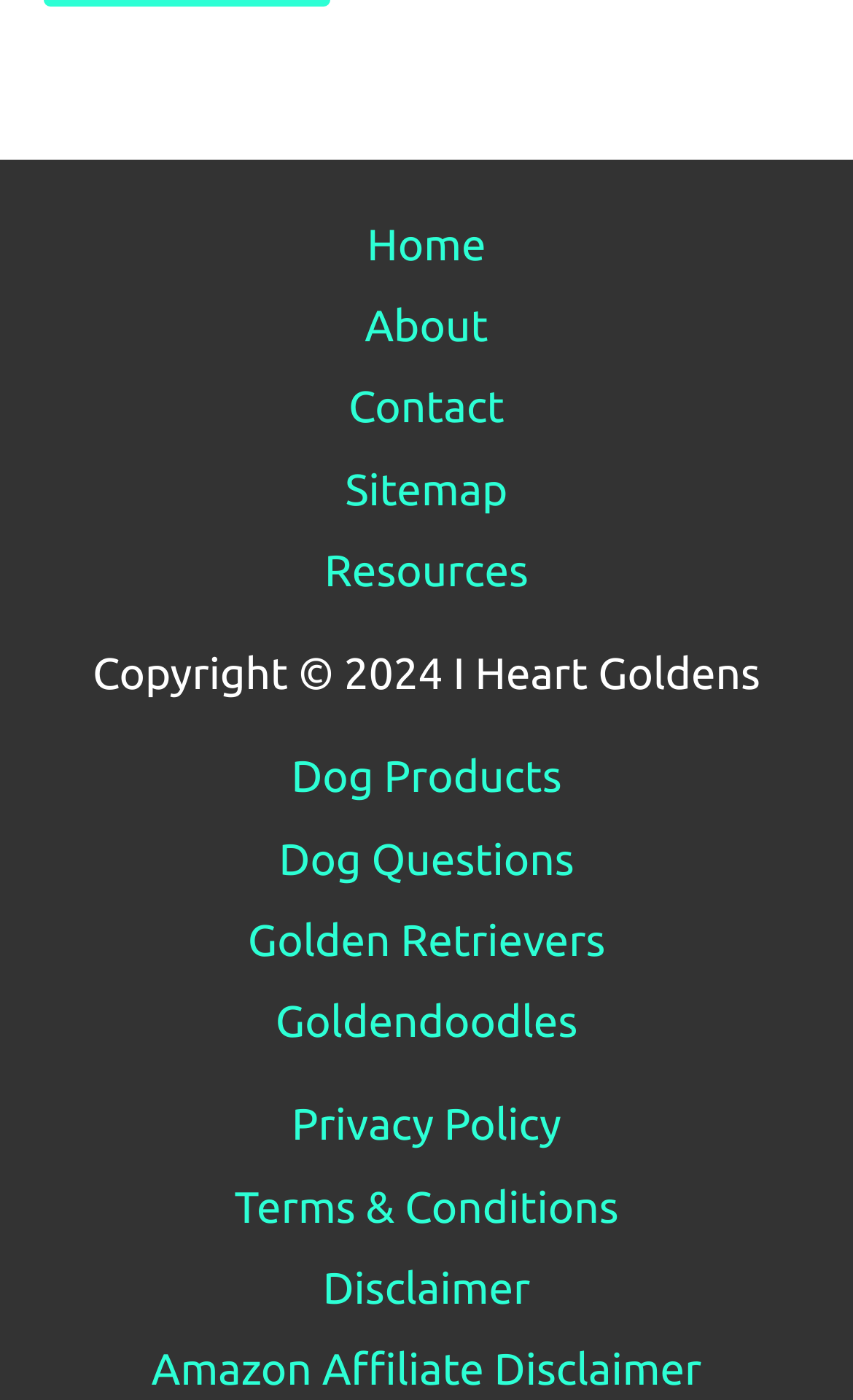For the given element description Golden Retrievers, determine the bounding box coordinates of the UI element. The coordinates should follow the format (top-left x, top-left y, bottom-right x, bottom-right y) and be within the range of 0 to 1.

[0.29, 0.653, 0.71, 0.689]